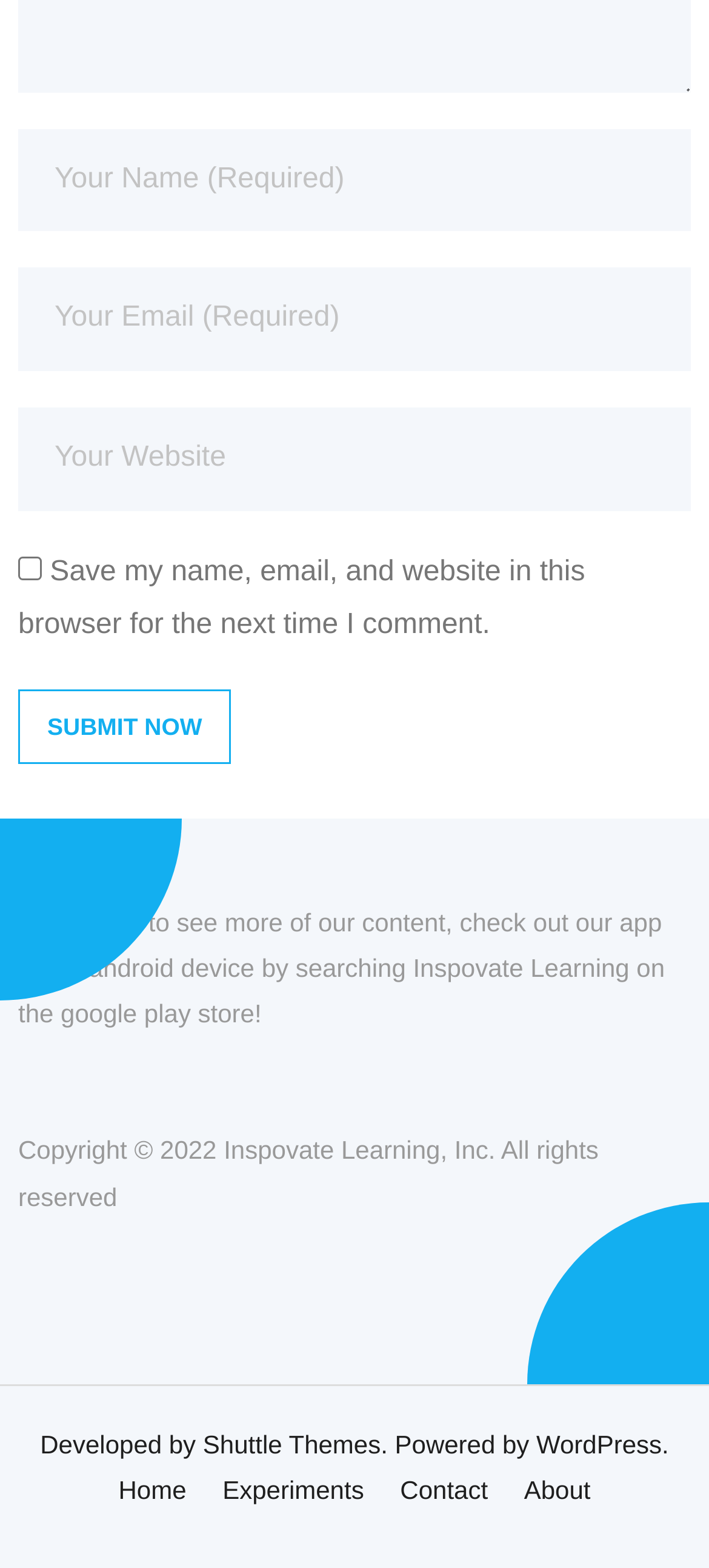Show the bounding box coordinates of the region that should be clicked to follow the instruction: "Submit the form."

[0.026, 0.439, 0.326, 0.487]